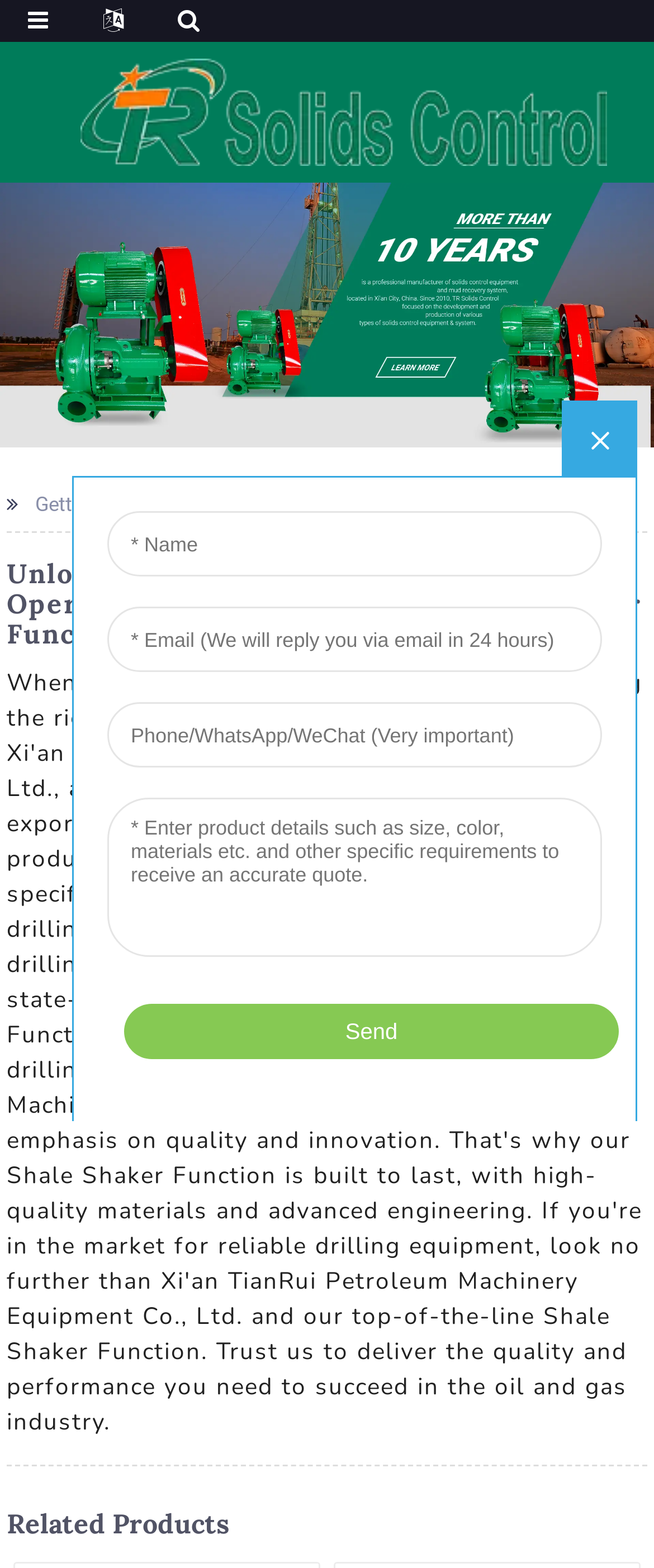Give the bounding box coordinates for the element described as: "Getting started".

[0.054, 0.315, 0.259, 0.33]